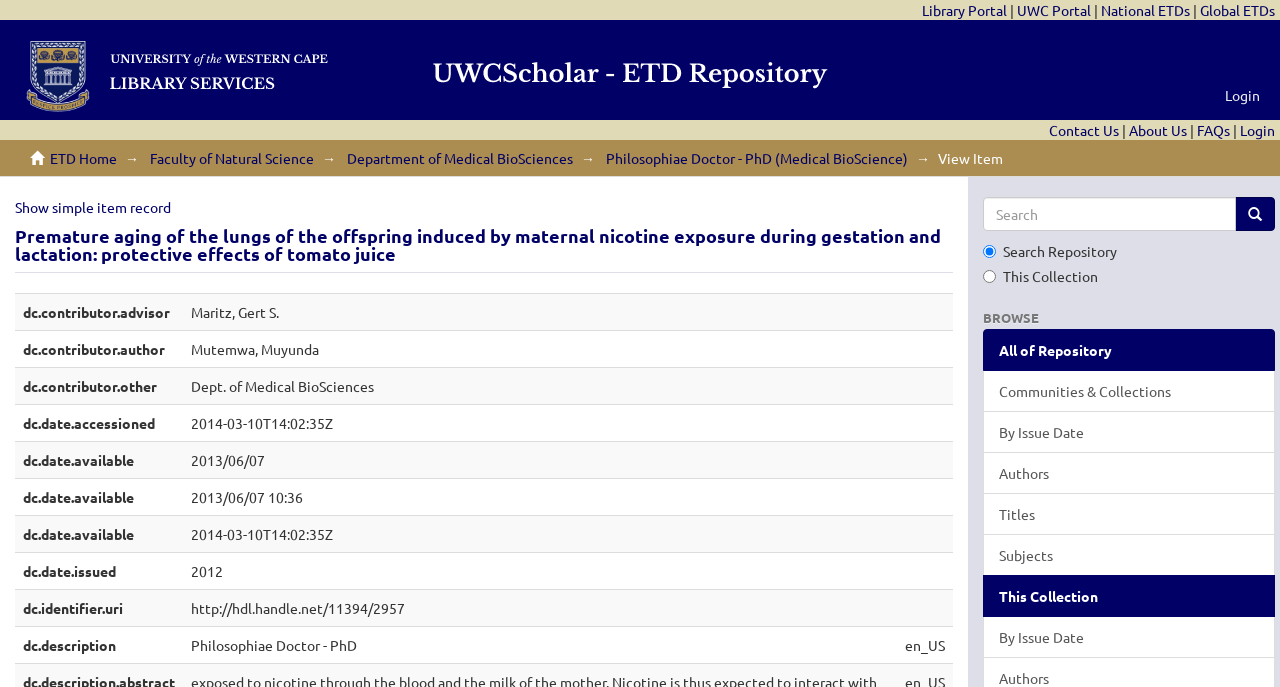Please give a short response to the question using one word or a phrase:
What is the name of the department?

Department of Medical BioSciences